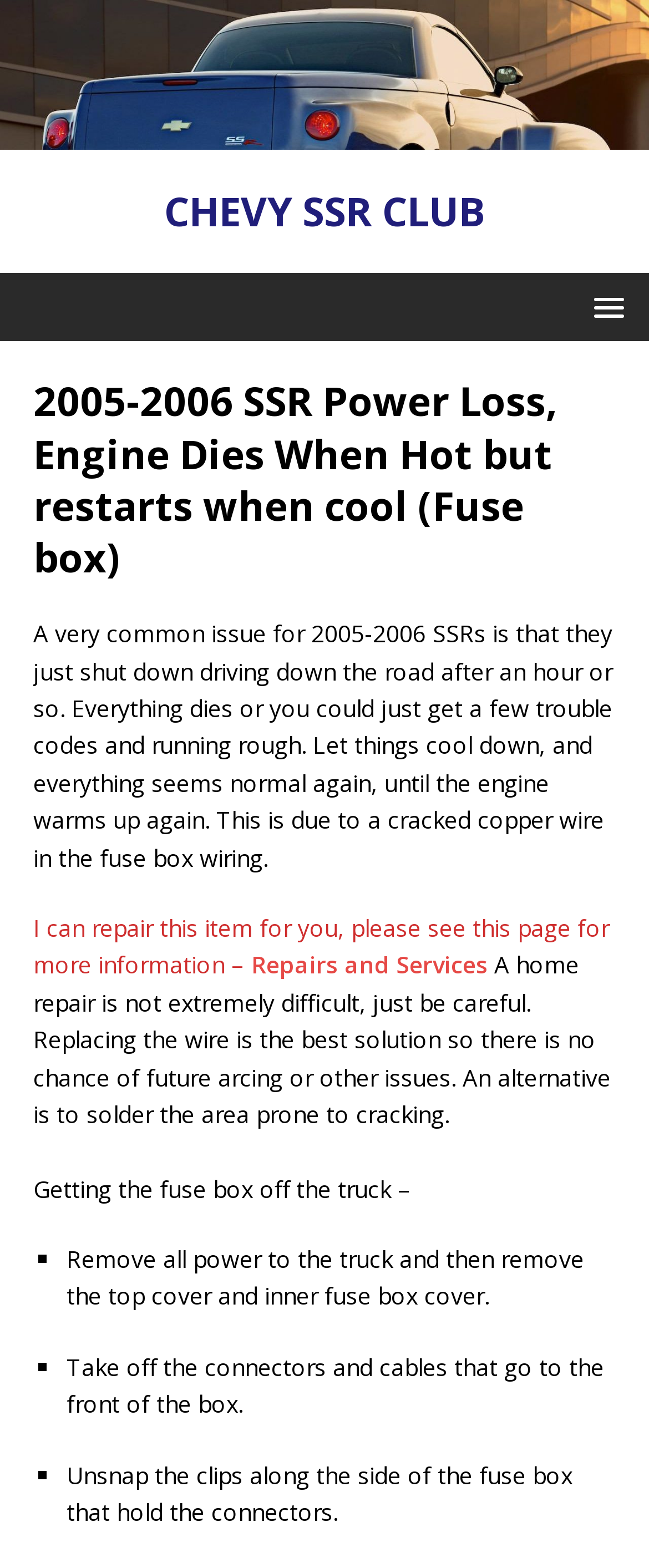Determine the bounding box coordinates of the UI element that matches the following description: "MENU". The coordinates should be four float numbers between 0 and 1 in the format [left, top, right, bottom].

[0.872, 0.18, 0.987, 0.211]